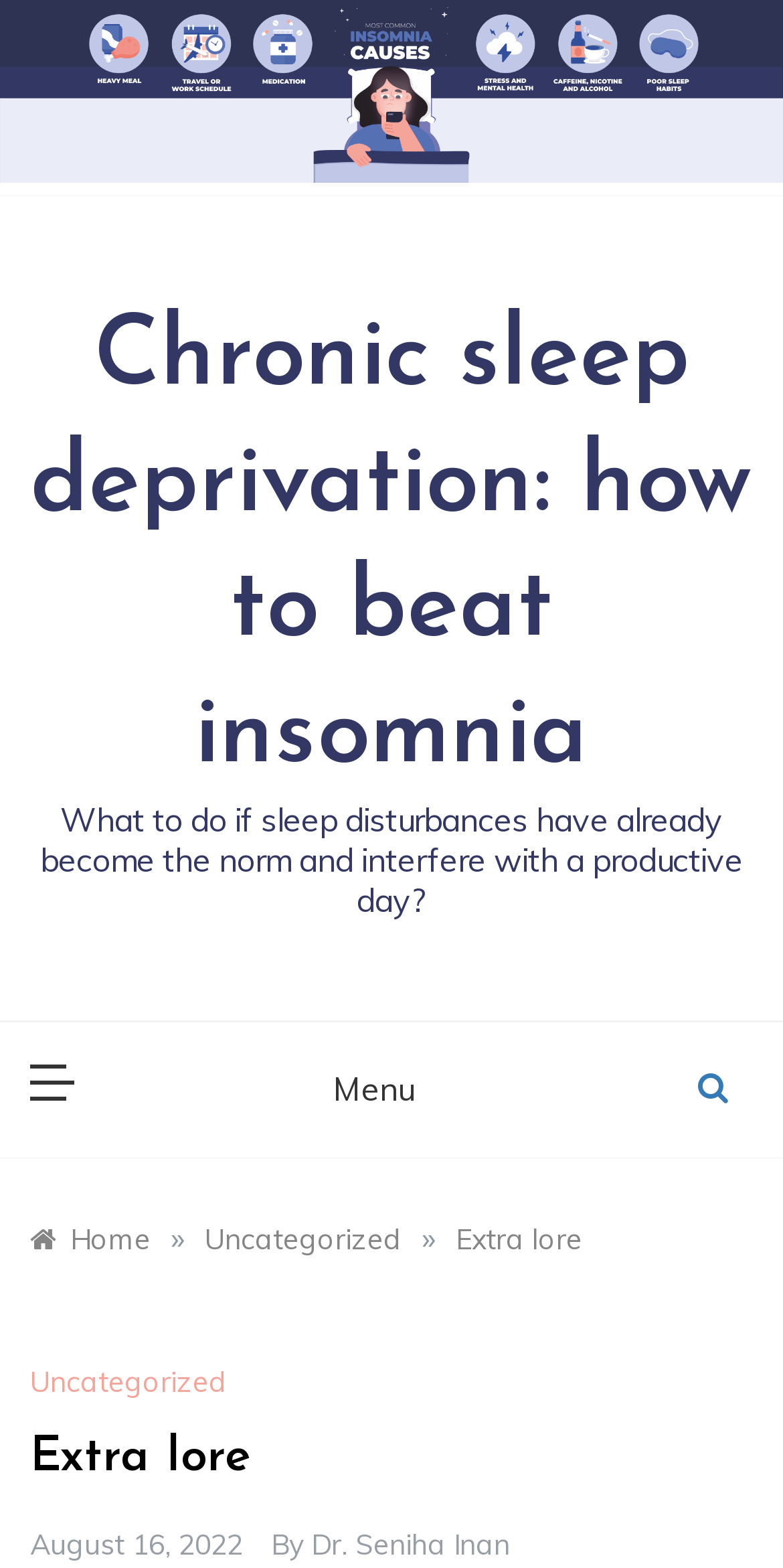What is the purpose of the button with the text 'Menu'?
Based on the visual information, provide a detailed and comprehensive answer.

I inferred the purpose of the button by looking at its text content, which is 'Menu', and assuming that it is used to open a menu or navigation options.